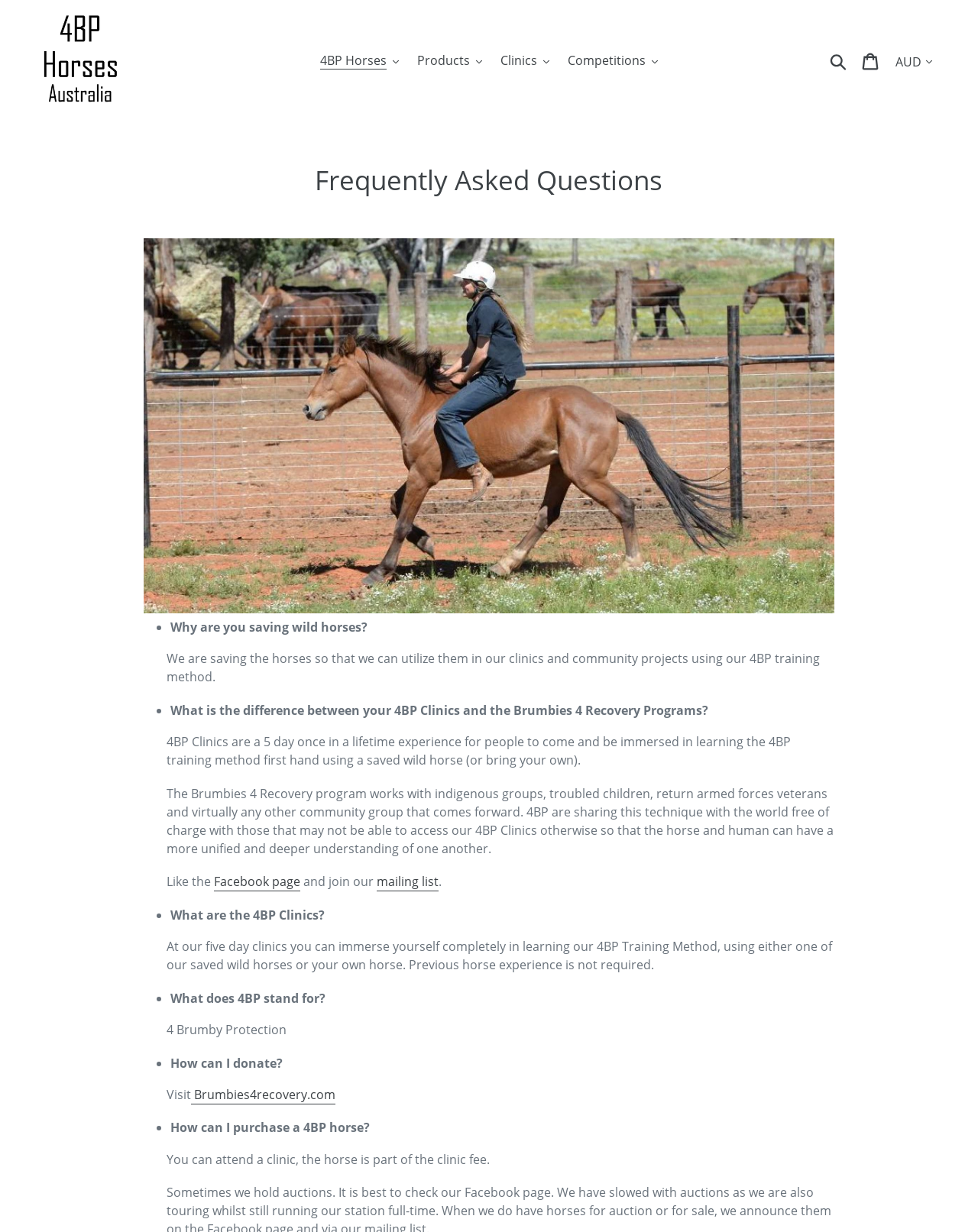Pinpoint the bounding box coordinates of the clickable area needed to execute the instruction: "Change Currency". The coordinates should be specified as four float numbers between 0 and 1, i.e., [left, top, right, bottom].

[0.909, 0.038, 0.957, 0.063]